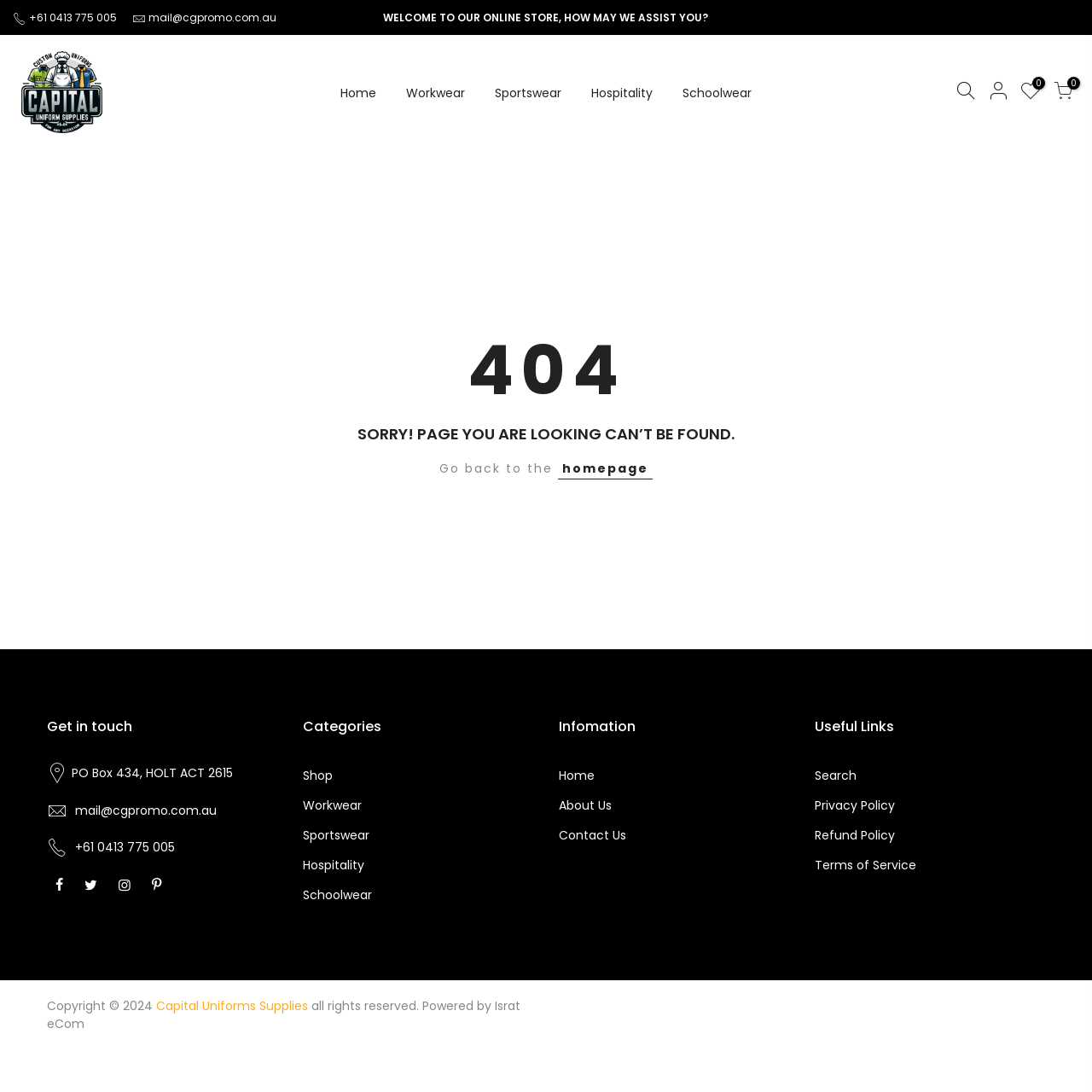What are the categories of products available on this website?
Carefully examine the image and provide a detailed answer to the question.

The categories can be found in the top navigation menu, as well as in the 'Categories' section at the bottom of the page. They include Workwear, Sportswear, Hospitality, and Schoolwear.